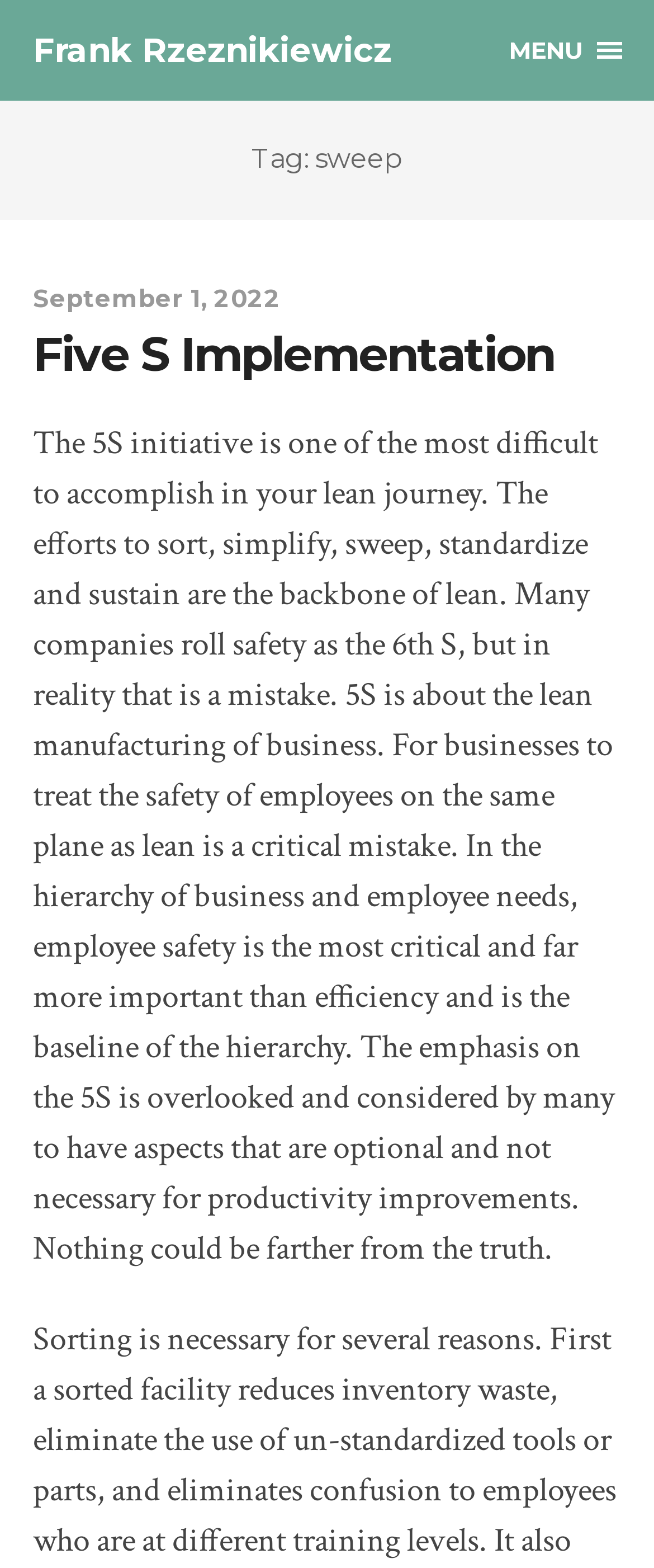Illustrate the webpage's structure and main components comprehensively.

The webpage is about Frank Rzeznikiewicz, with a prominent heading displaying his name at the top left corner of the page. Below his name is a link to his profile or webpage. On the top right corner, there is a "MENU" link. 

Below the top section, there is a heading "Tag: sweep" that spans the entire width of the page. Underneath, there is a link to a specific date, "September 1, 2022", positioned on the left side of the page. 

Next, there is a heading "Five S Implementation" on the left side, with a corresponding link to the same topic right below the heading. The main content of the page is a lengthy paragraph that discusses the importance of the 5S initiative in lean manufacturing, emphasizing that employee safety should be prioritized over efficiency. This text occupies most of the page's content area.